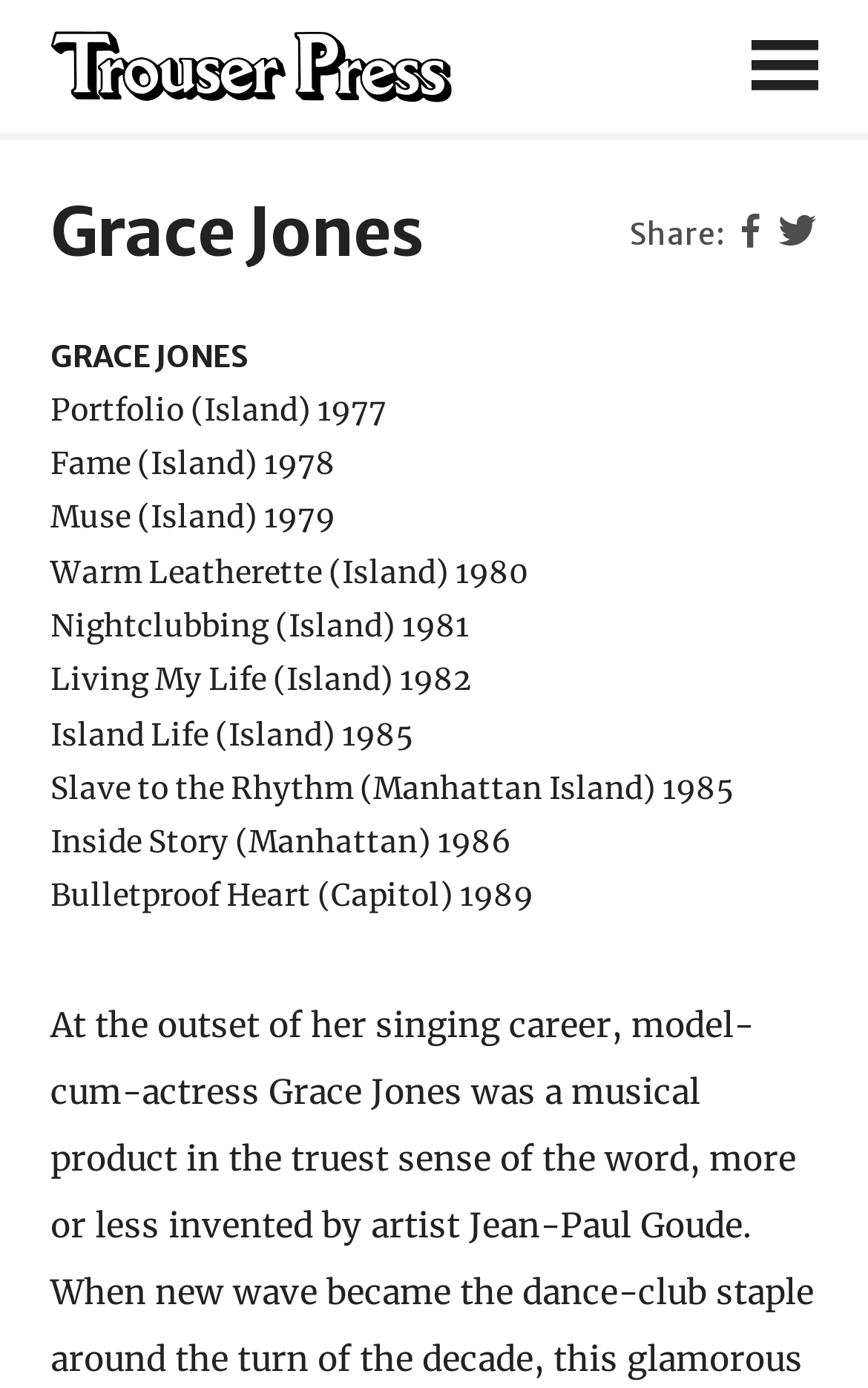Give a short answer using one word or phrase for the question:
What is the name of the artist featured on this webpage?

Grace Jones